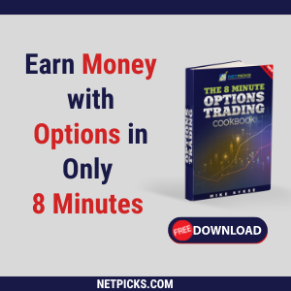Who provides the trading information?
Utilize the image to construct a detailed and well-explained answer.

The provider of the trading information is obtained by reading the branding of the resource, which suggests a focus on accessible and practical trading information provided by NetPicks.